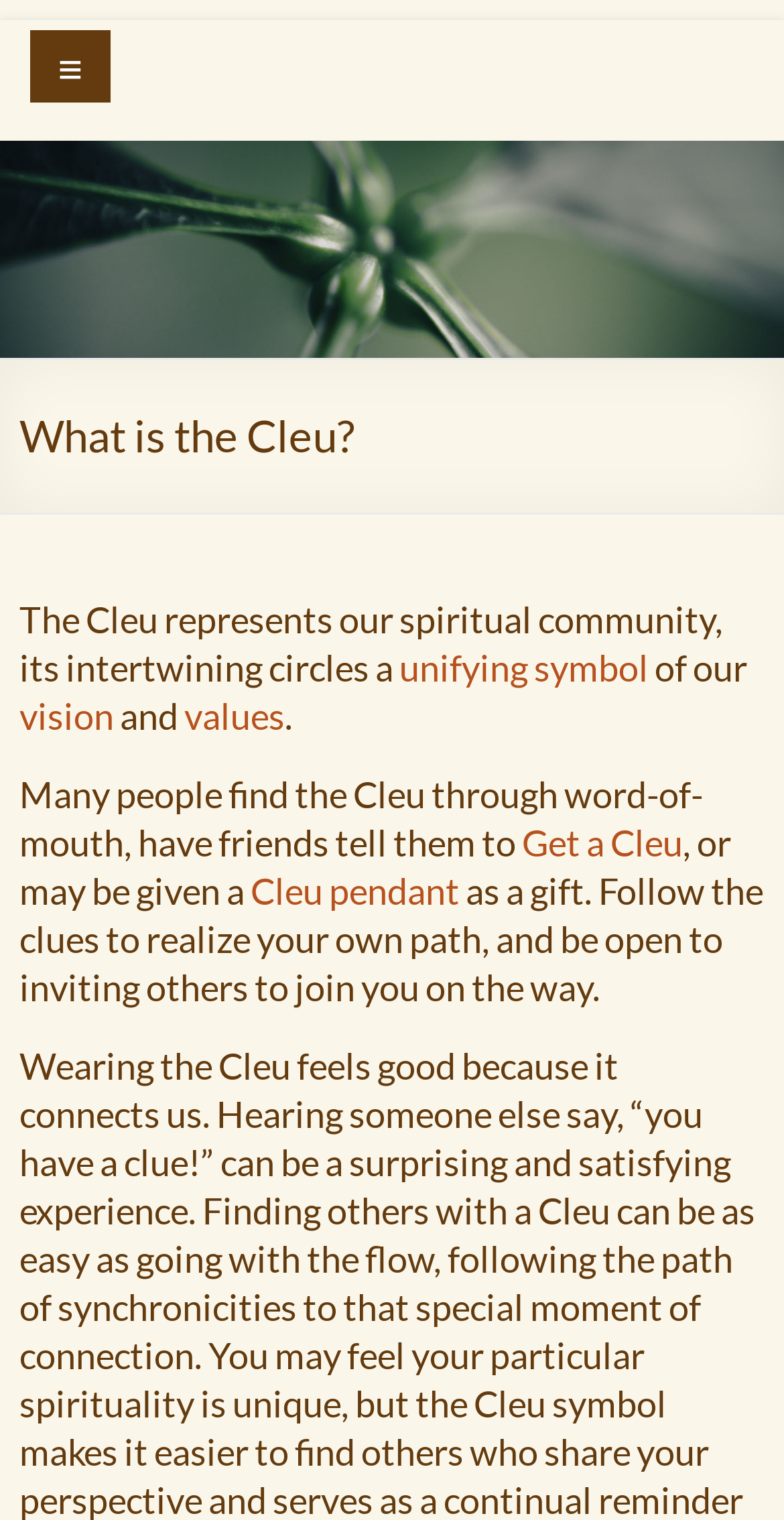Create an elaborate caption that covers all aspects of the webpage.

The webpage is about theCleu, a spiritual community. At the top left, there is a heading with the title "theCleu" and a link with the same name. Next to it, there is a "Menu" static text. Below the title, there is a large image that spans the entire width of the page, also with the title "theCleu".

Below the image, there is a heading that asks "What is the Cleu?" followed by a paragraph of text that describes the Cleu as a unifying symbol of the community's vision and values. The text is divided into several parts, with links to "unifying symbol", "vision", and "values" scattered throughout.

Further down, there is another paragraph of text that explains how people often find out about the Cleu through word-of-mouth or are given a Cleu pendant as a gift. This paragraph also contains a link to "Get a Cleu" and "Cleu pendant". The text encourages readers to follow their own path and invite others to join them.